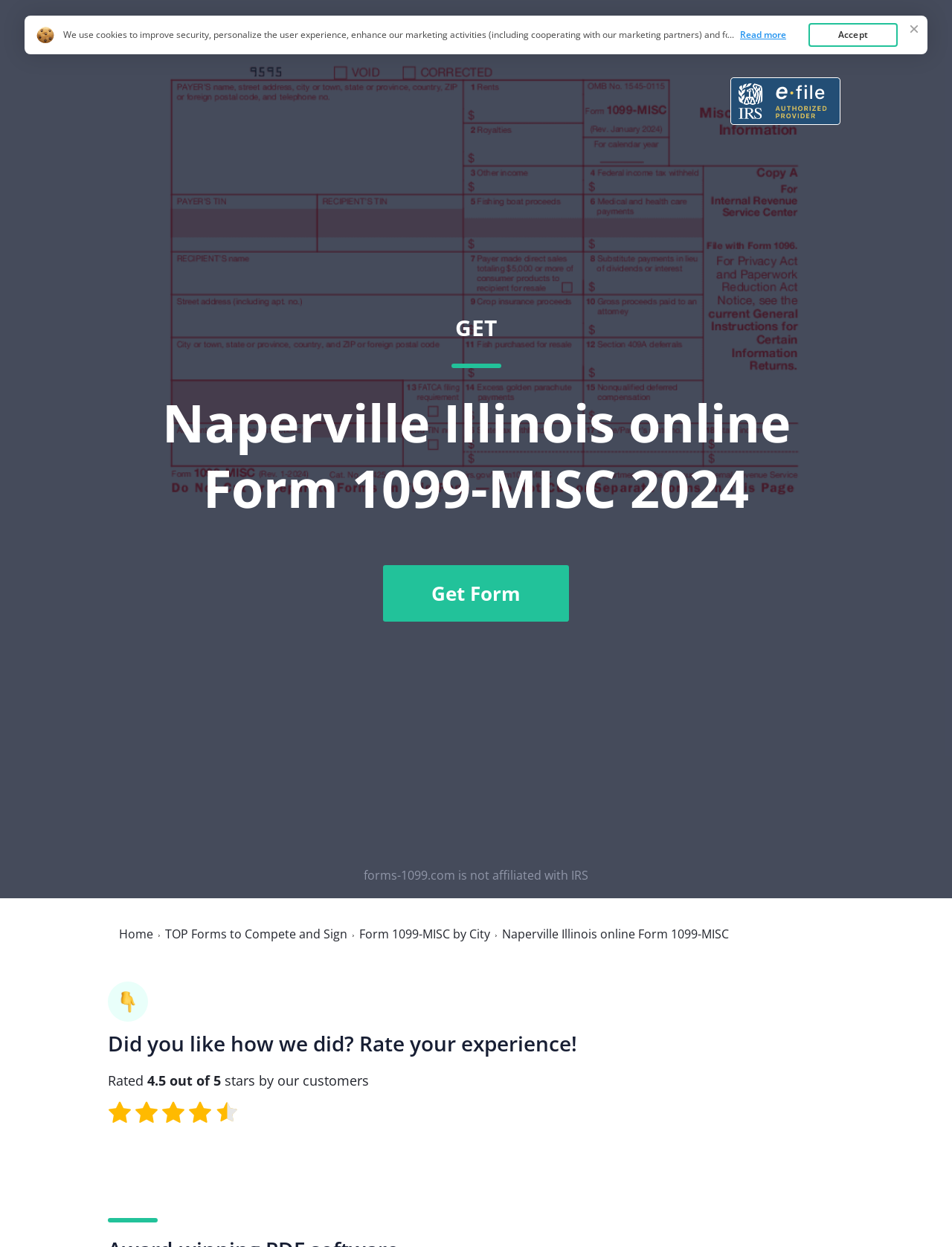Please locate and generate the primary heading on this webpage.

Naperville Illinois online Form 1099-MISC 2024